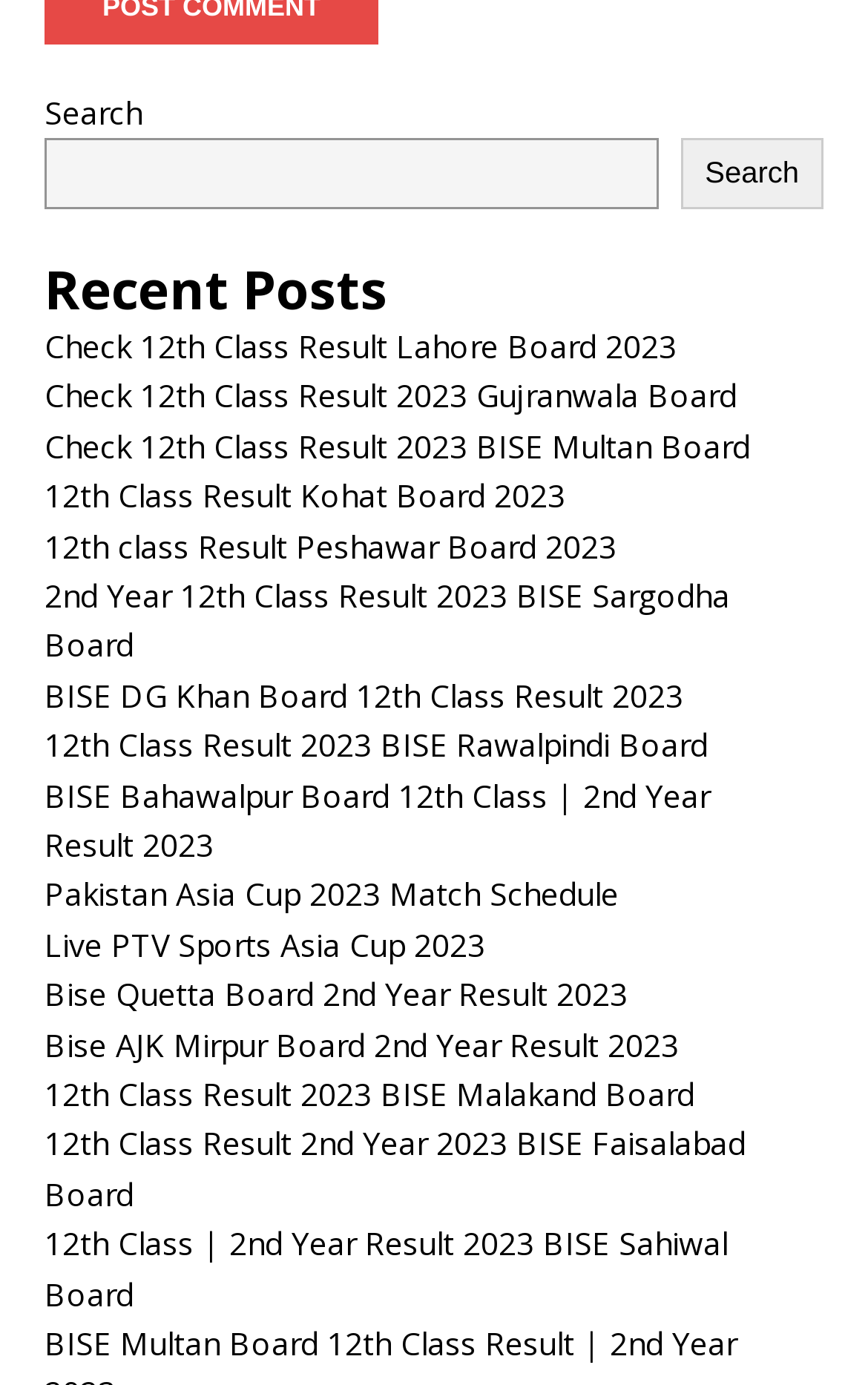How many links are there on the webpage?
Please provide a single word or phrase based on the screenshot.

19